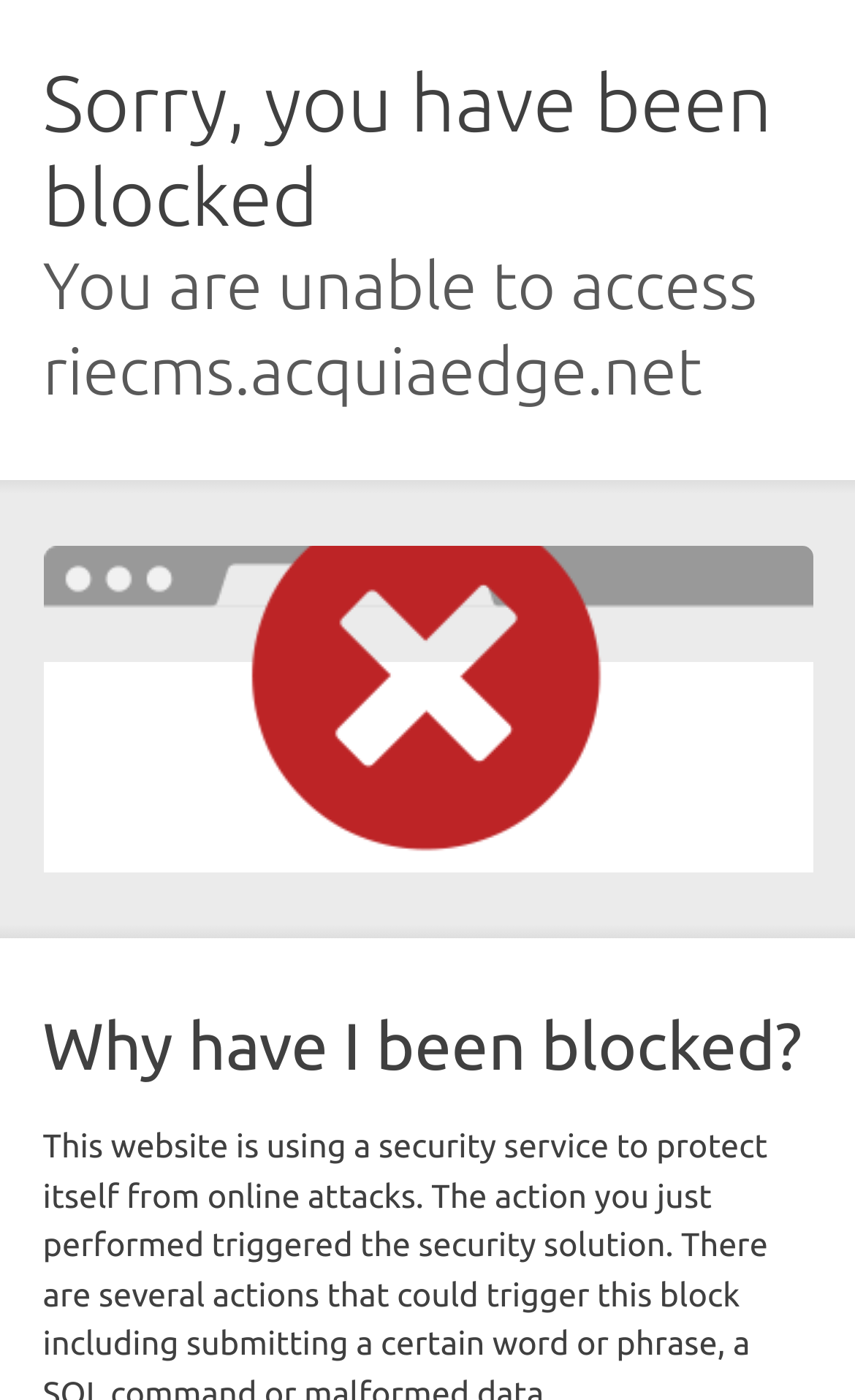Find and extract the text of the primary heading on the webpage.

Sorry, you have been blocked